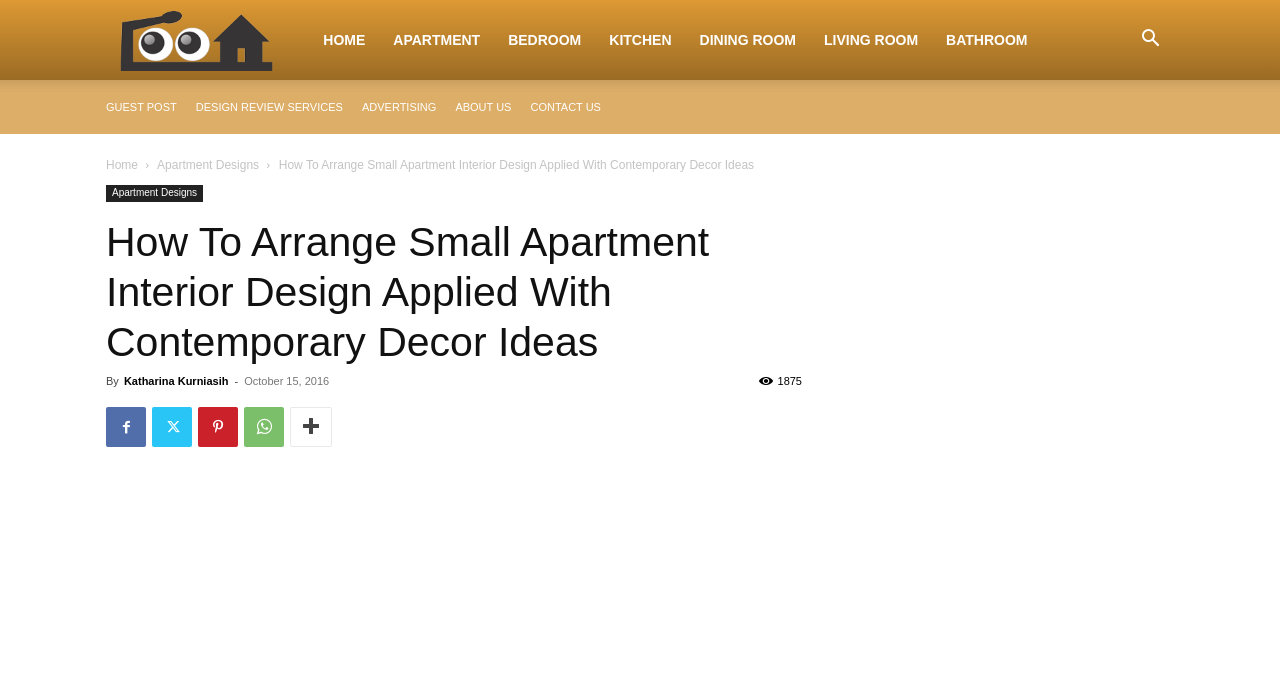What is the name of the website? Based on the image, give a response in one word or a short phrase.

RooHome